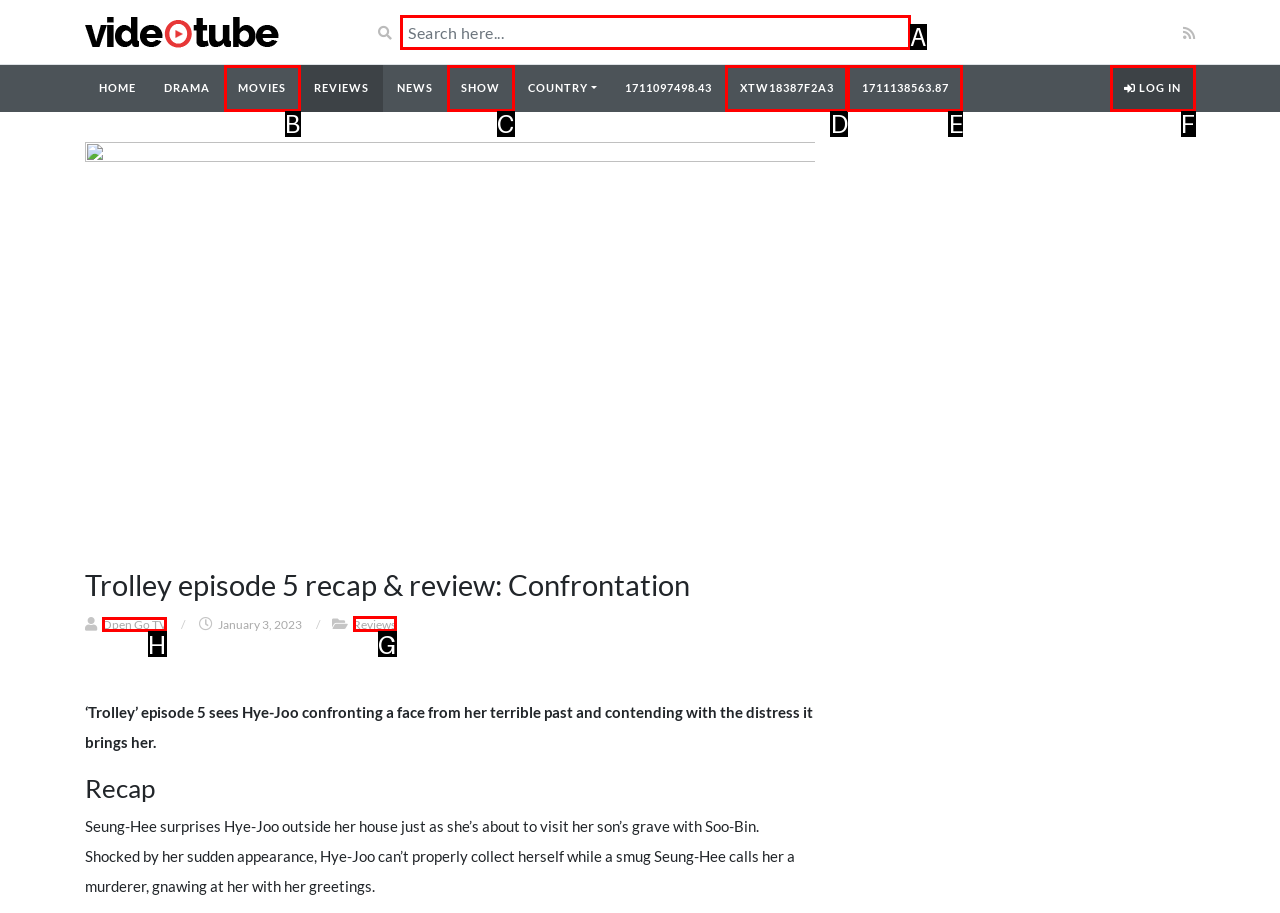Pick the HTML element that should be clicked to execute the task: Visit the Open Go TV website
Respond with the letter corresponding to the correct choice.

H